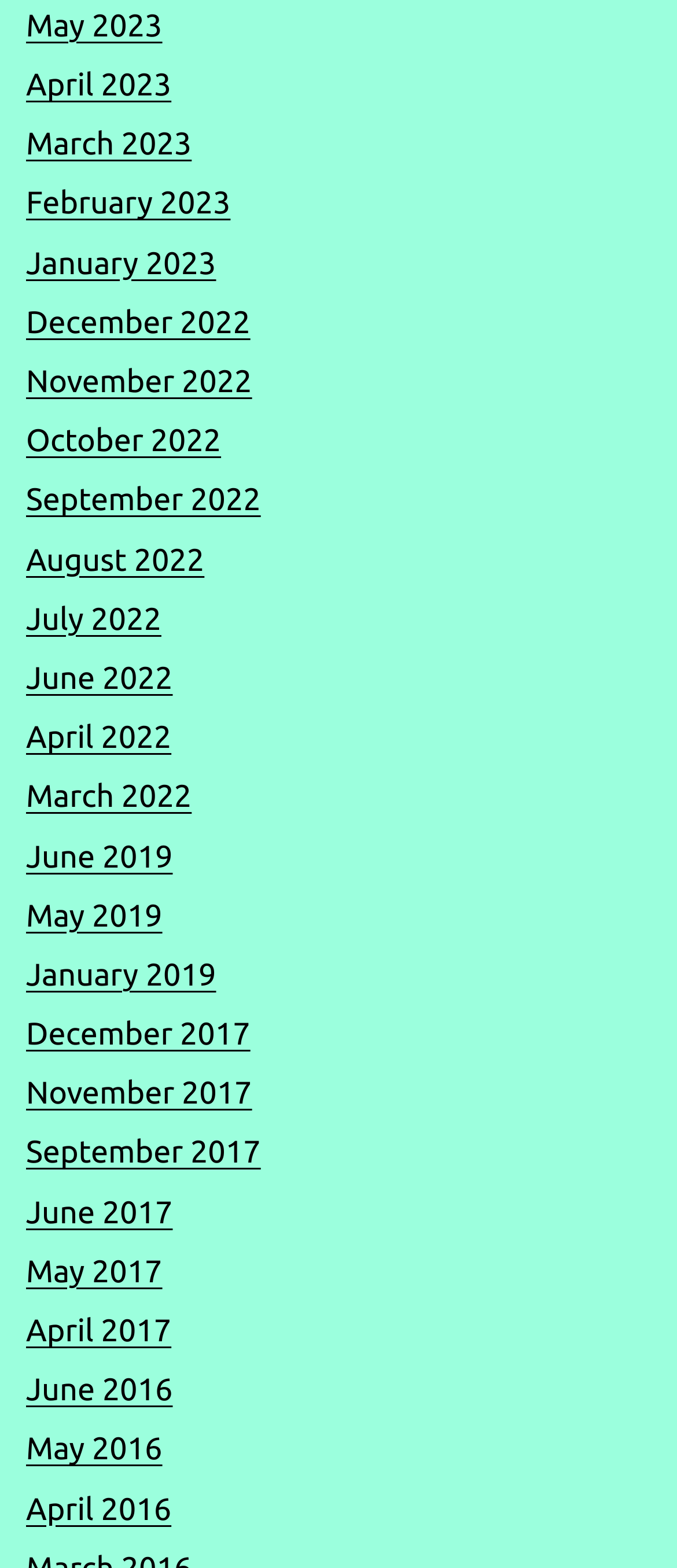What is the year with the most months listed?
Provide an in-depth answer to the question, covering all aspects.

By examining the list of links, I found that the year with the most months listed is 2022, with a total of 5 months: 'April 2022', 'June 2022', 'July 2022', 'March 2022', and 'October 2022'.